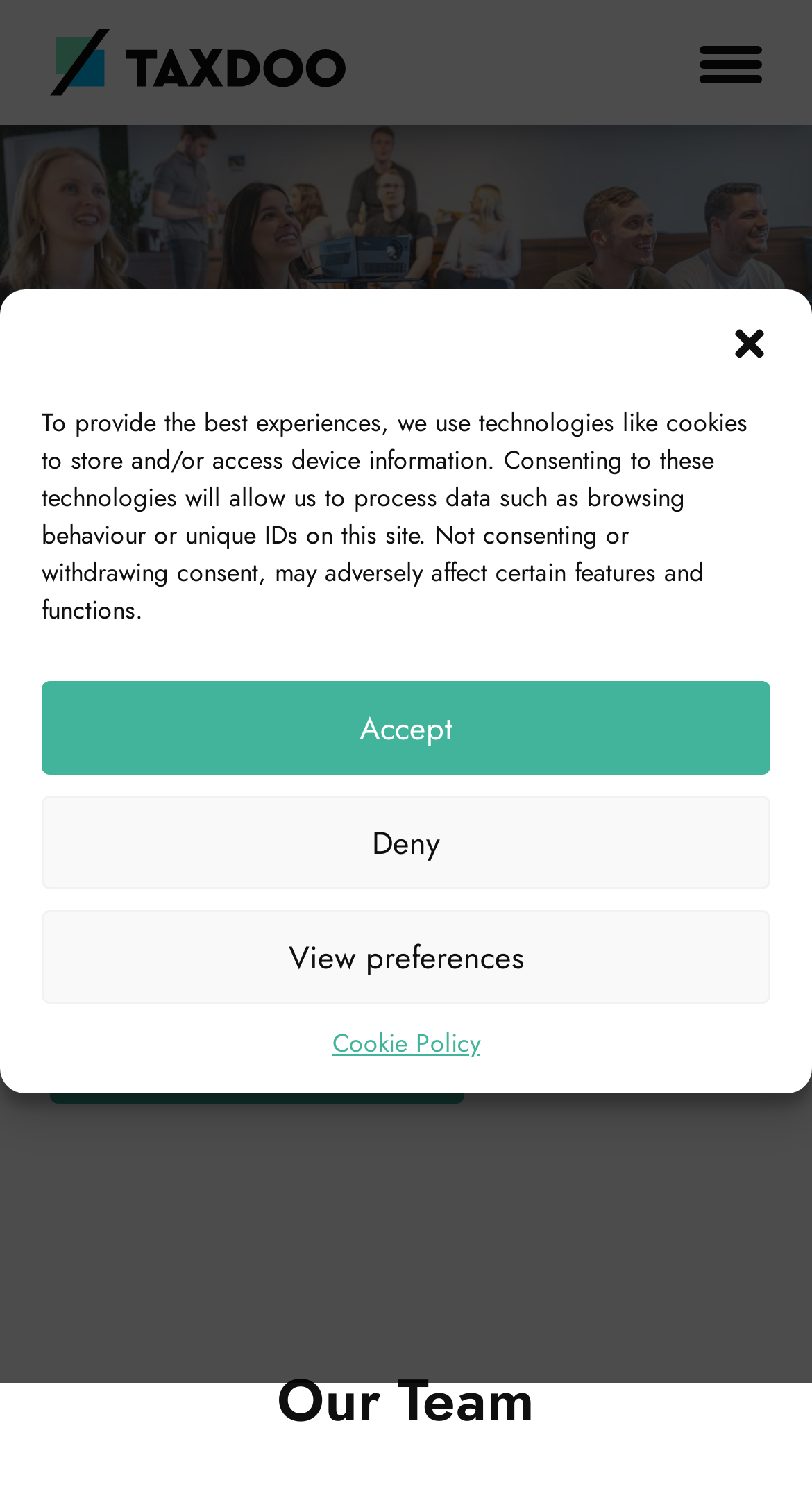Please indicate the bounding box coordinates of the element's region to be clicked to achieve the instruction: "Explore Open positions". Provide the coordinates as four float numbers between 0 and 1, i.e., [left, top, right, bottom].

[0.062, 0.673, 0.571, 0.737]